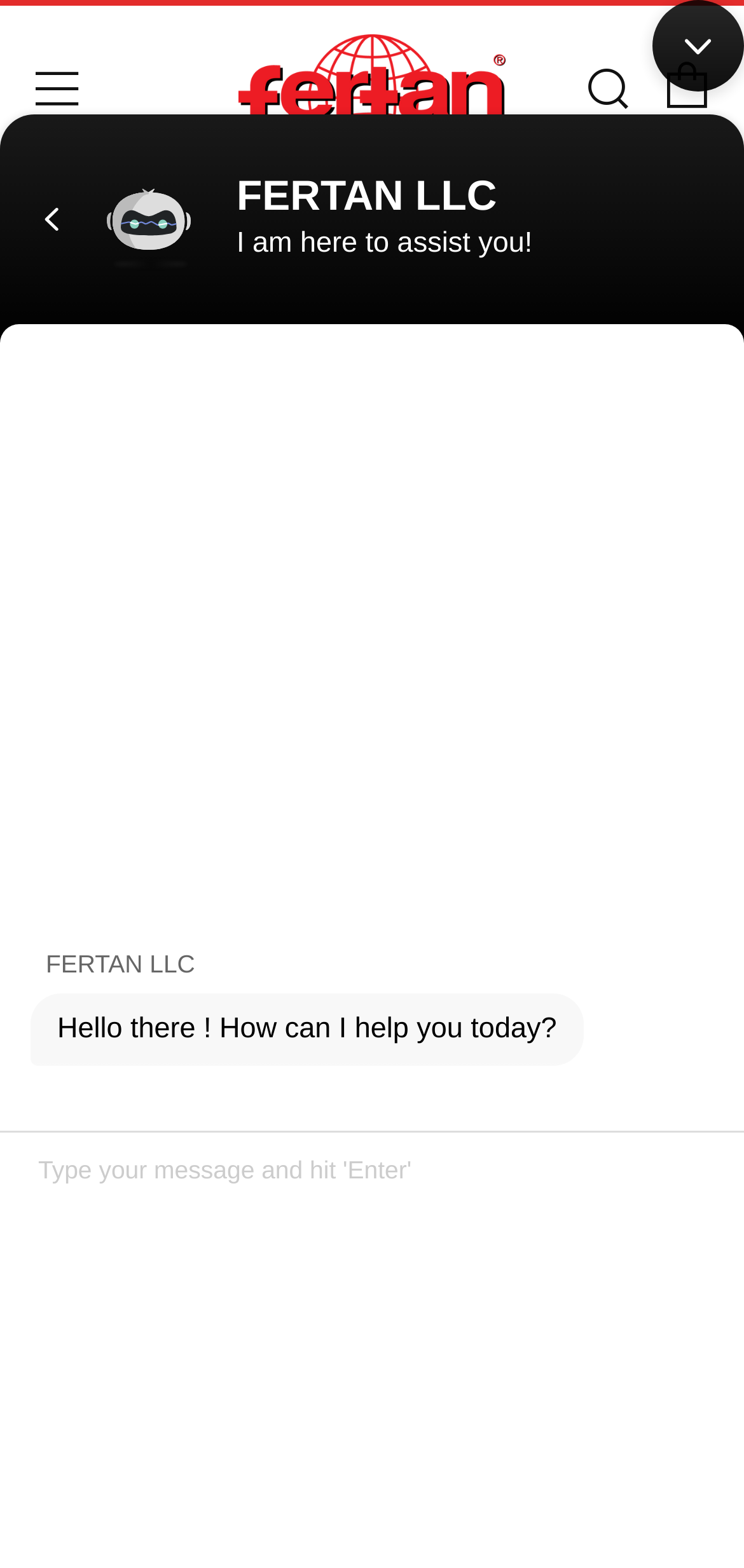What is the name of the company?
Refer to the image and provide a thorough answer to the question.

The company name is found in the top-left corner of the webpage, where it says 'FERTAN 2-part Metal Repair Kit - Quick repair of stripped threads, tanks, and housings – FERTAN LLC'.